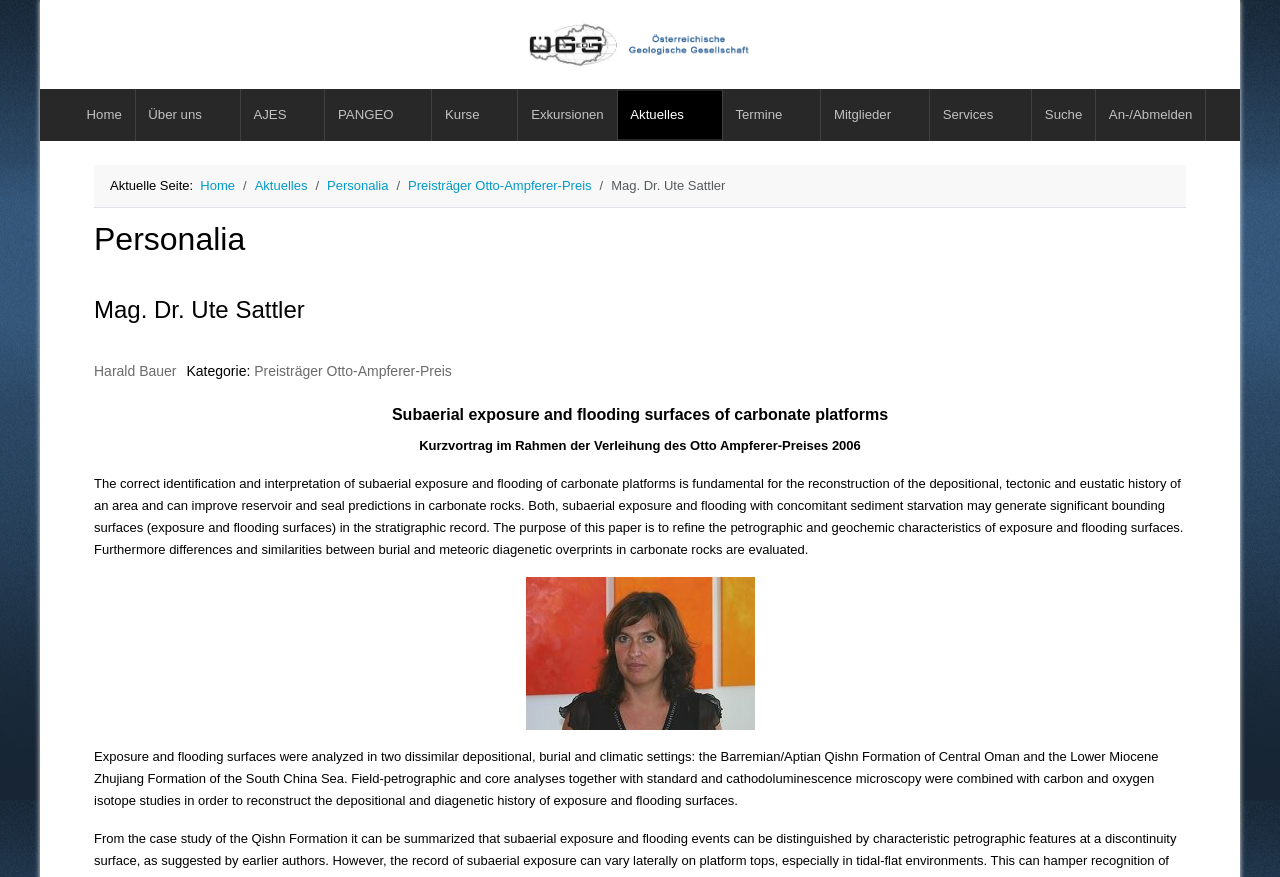What is the name of the geological society?
Please give a detailed and elaborate explanation in response to the question.

The name of the geological society can be found in the header section of the webpage, where it is written as 'Österreichische Geologische Gesellschaft (ÖGG)'.